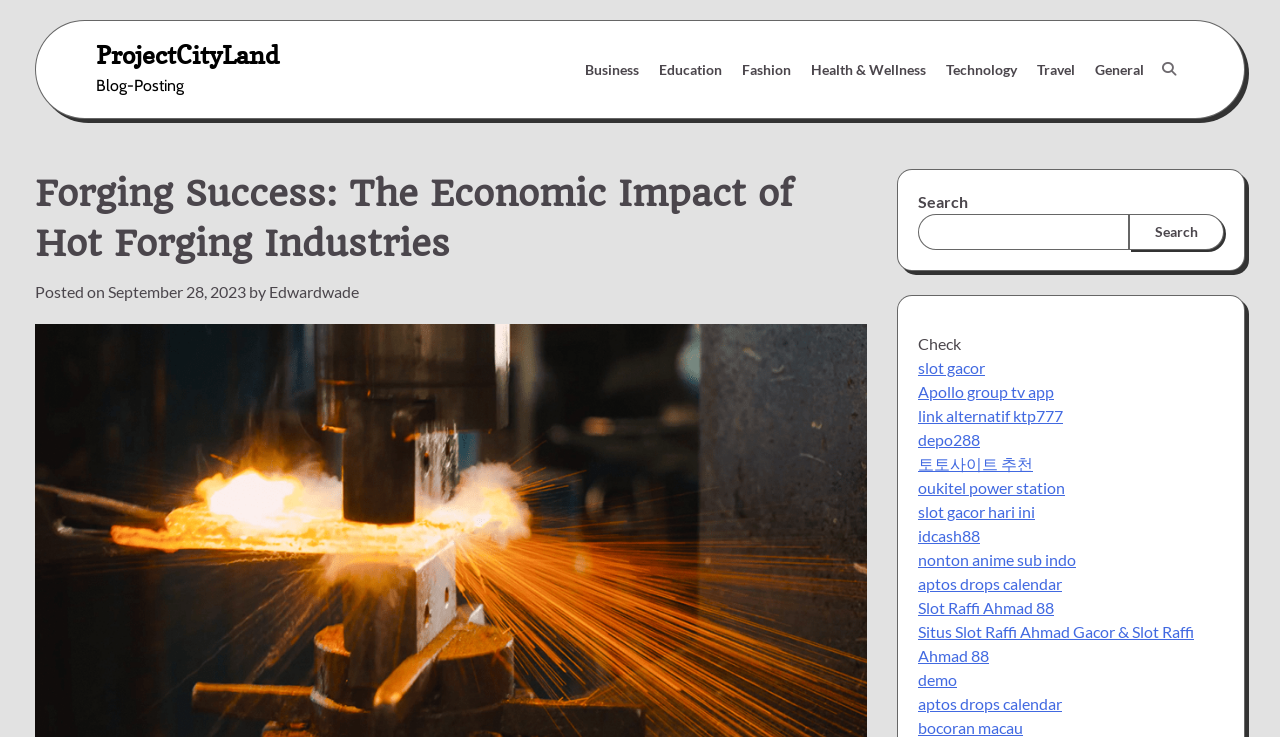Use one word or a short phrase to answer the question provided: 
What is the category of the link 'Business'?

Navigation